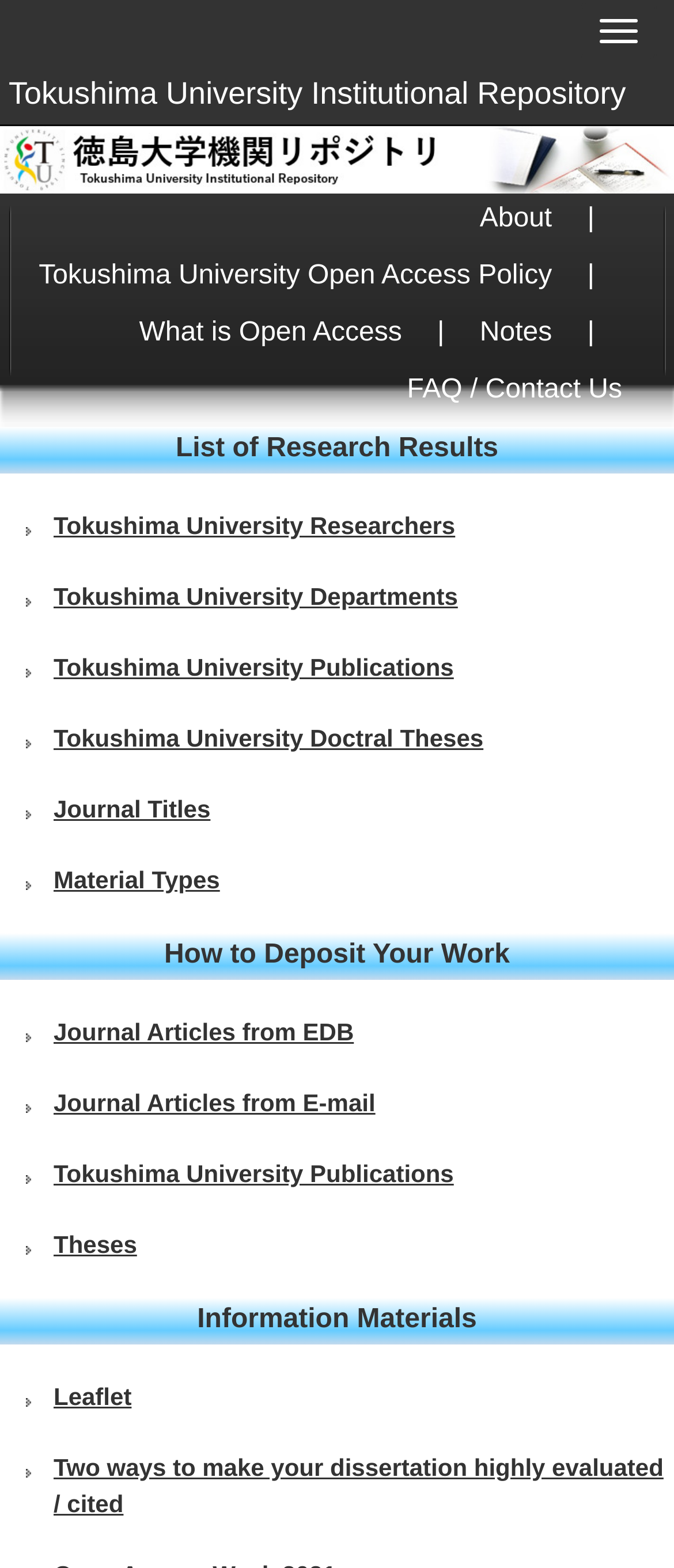Determine the bounding box coordinates for the area that should be clicked to carry out the following instruction: "Go to About page".

[0.712, 0.128, 0.819, 0.164]